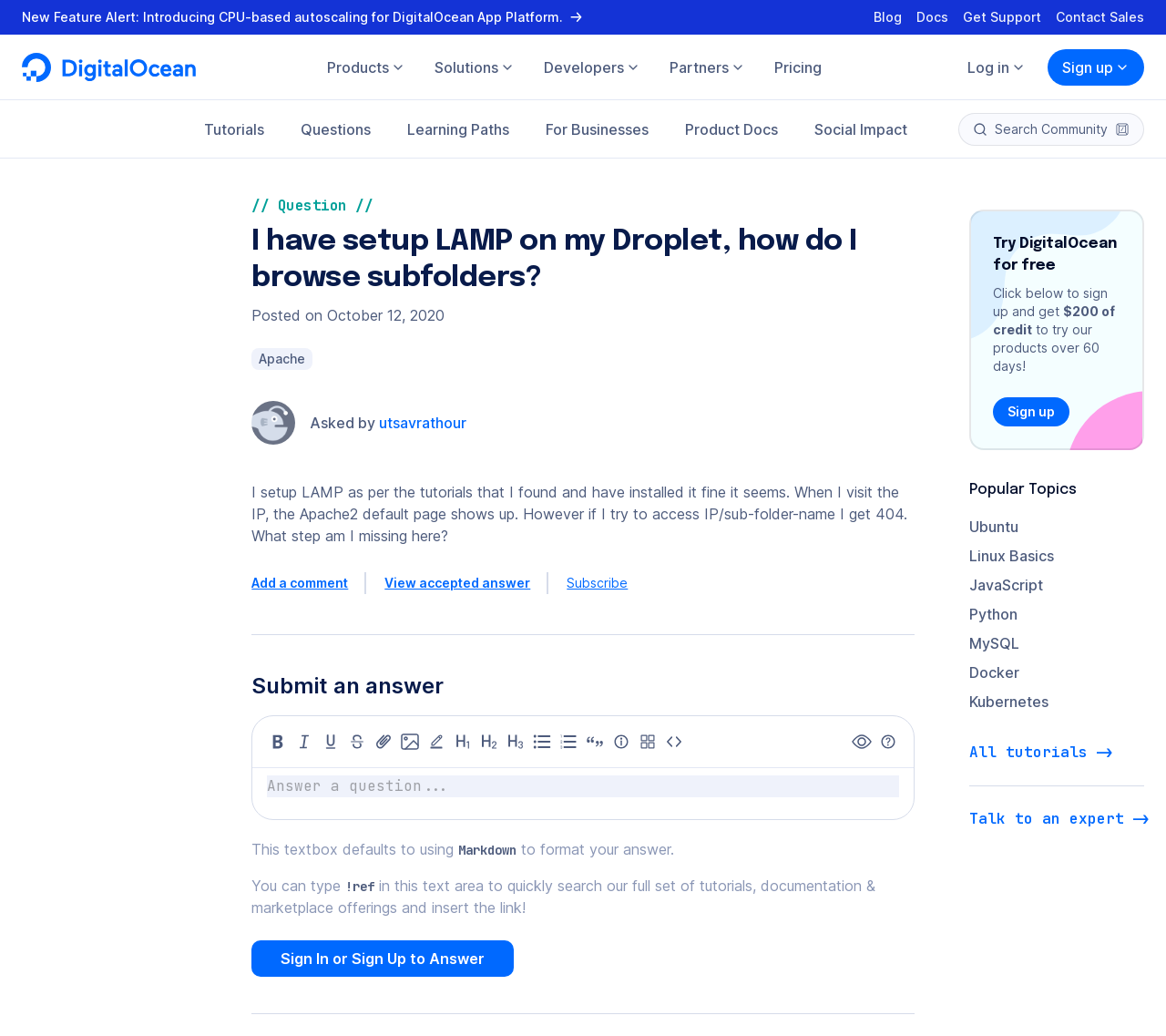Determine the bounding box coordinates in the format (top-left x, top-left y, bottom-right x, bottom-right y). Ensure all values are floating point numbers between 0 and 1. Identify the bounding box of the UI element described by: Web and Mobile Apps

[0.759, 0.132, 0.897, 0.15]